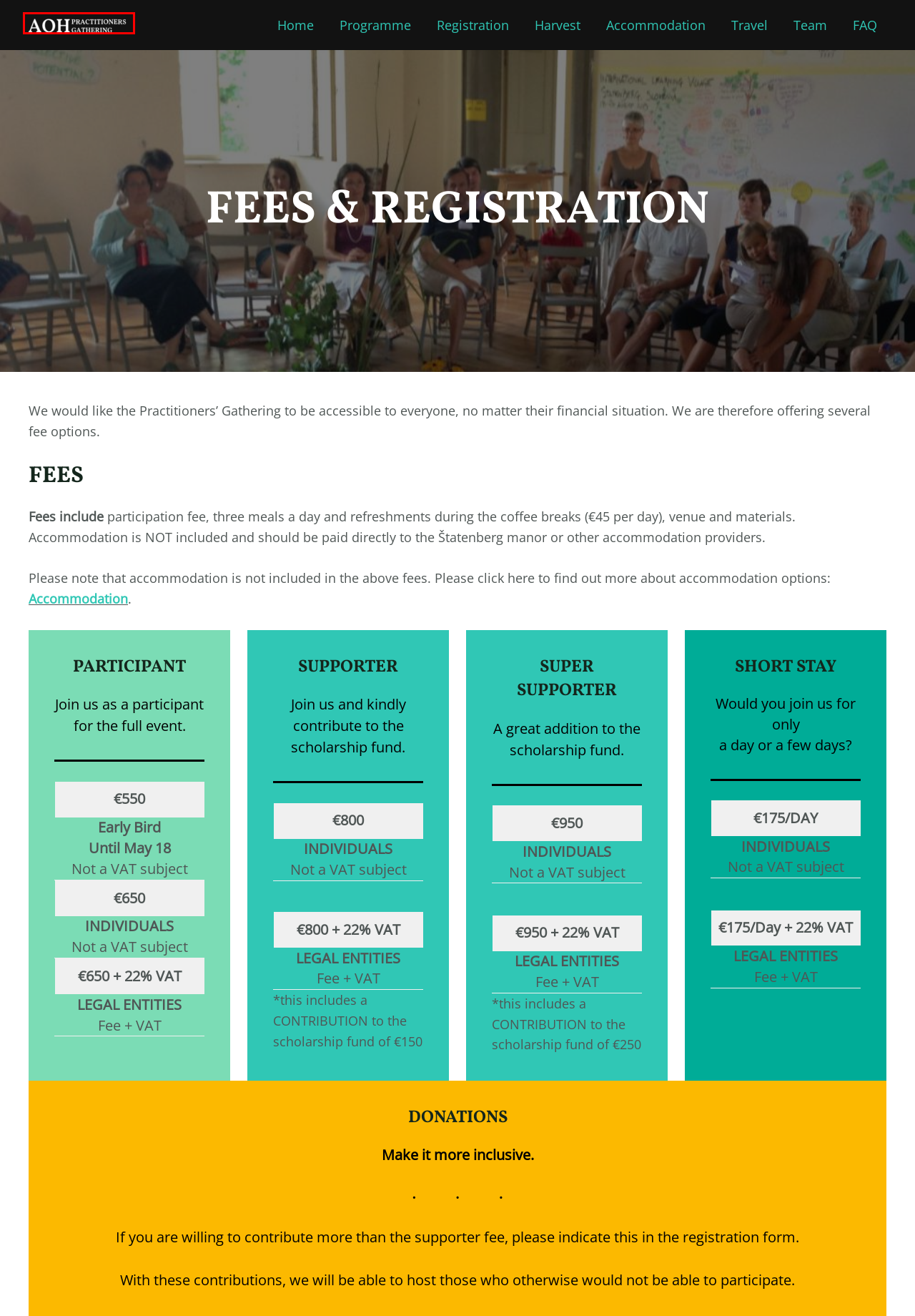Examine the screenshot of a webpage with a red bounding box around a specific UI element. Identify which webpage description best matches the new webpage that appears after clicking the element in the red bounding box. Here are the candidates:
A. Programme – AOH PRACTITIONERS GATHERING
B. Harvest – AOH PRACTITIONERS GATHERING
C. FAQ – AOH PRACTITIONERS GATHERING
D. Coronavirus disease COVID-19 | GOV.SI
E. Travel – AOH PRACTITIONERS GATHERING
F. Your Team – AOH PRACTITIONERS GATHERING
G. Accommodation – AOH PRACTITIONERS GATHERING
H. AOH PRACTITIONERS GATHERING

H